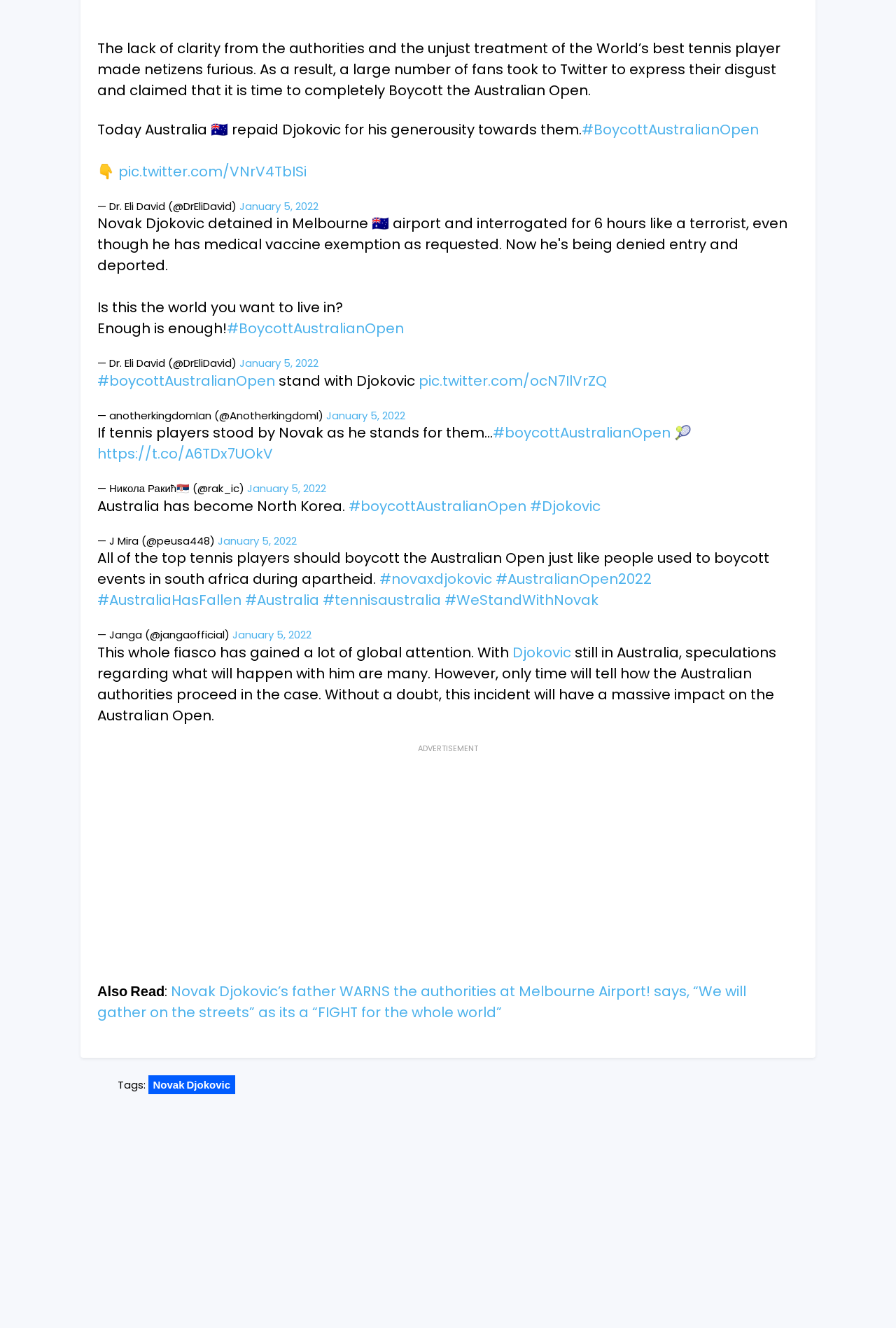Based on what you see in the screenshot, provide a thorough answer to this question: What is the sentiment of the users towards the Australian authorities?

The sentiment of the users towards the Australian authorities is negative, as evidenced by the use of strong language and hashtags such as '#BoycottAustralianOpen' and '#AustraliaHasFallen', indicating a sense of outrage and discontent.